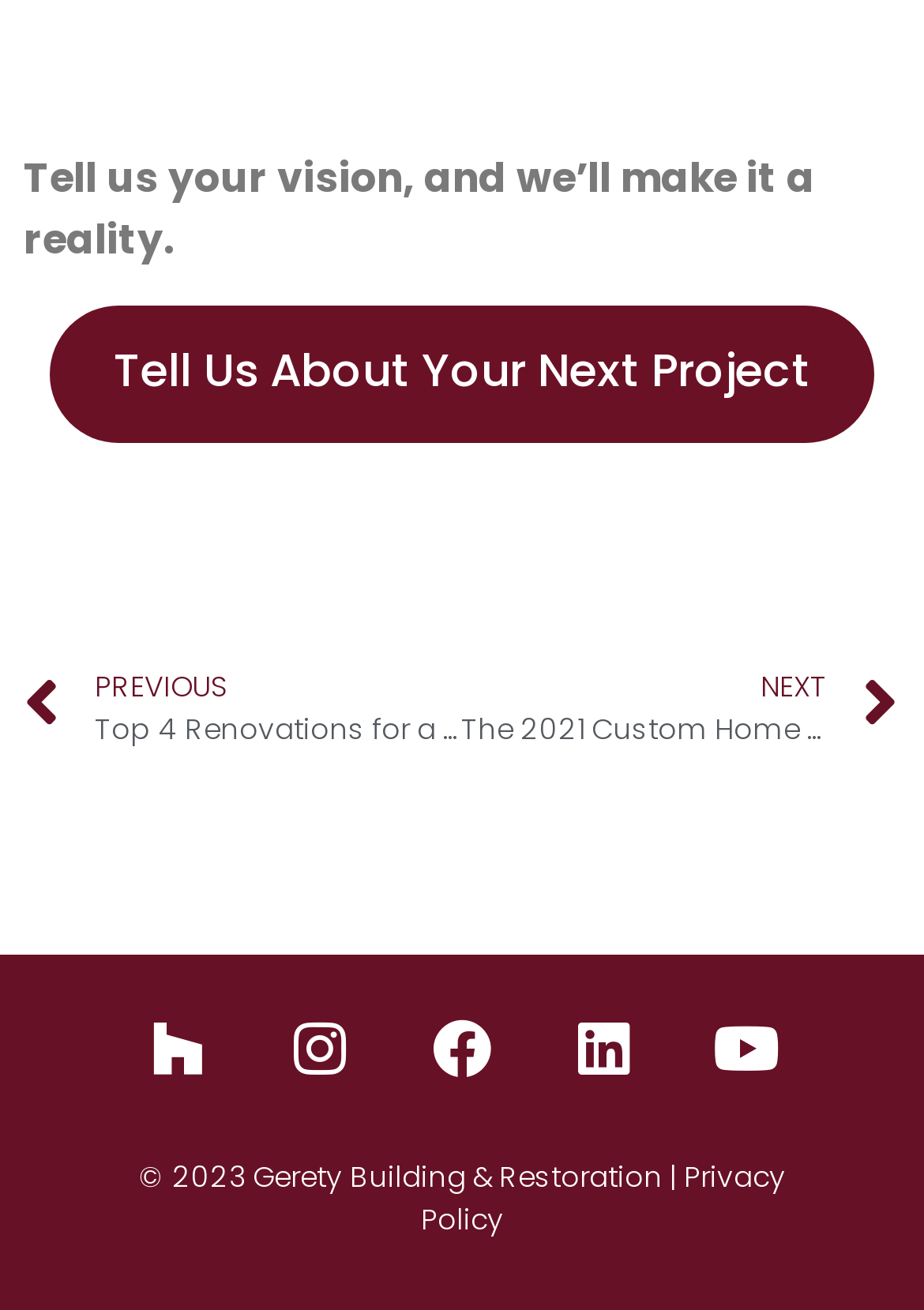Find the bounding box coordinates of the clickable area required to complete the following action: "Tell us about your next project".

[0.053, 0.233, 0.947, 0.338]